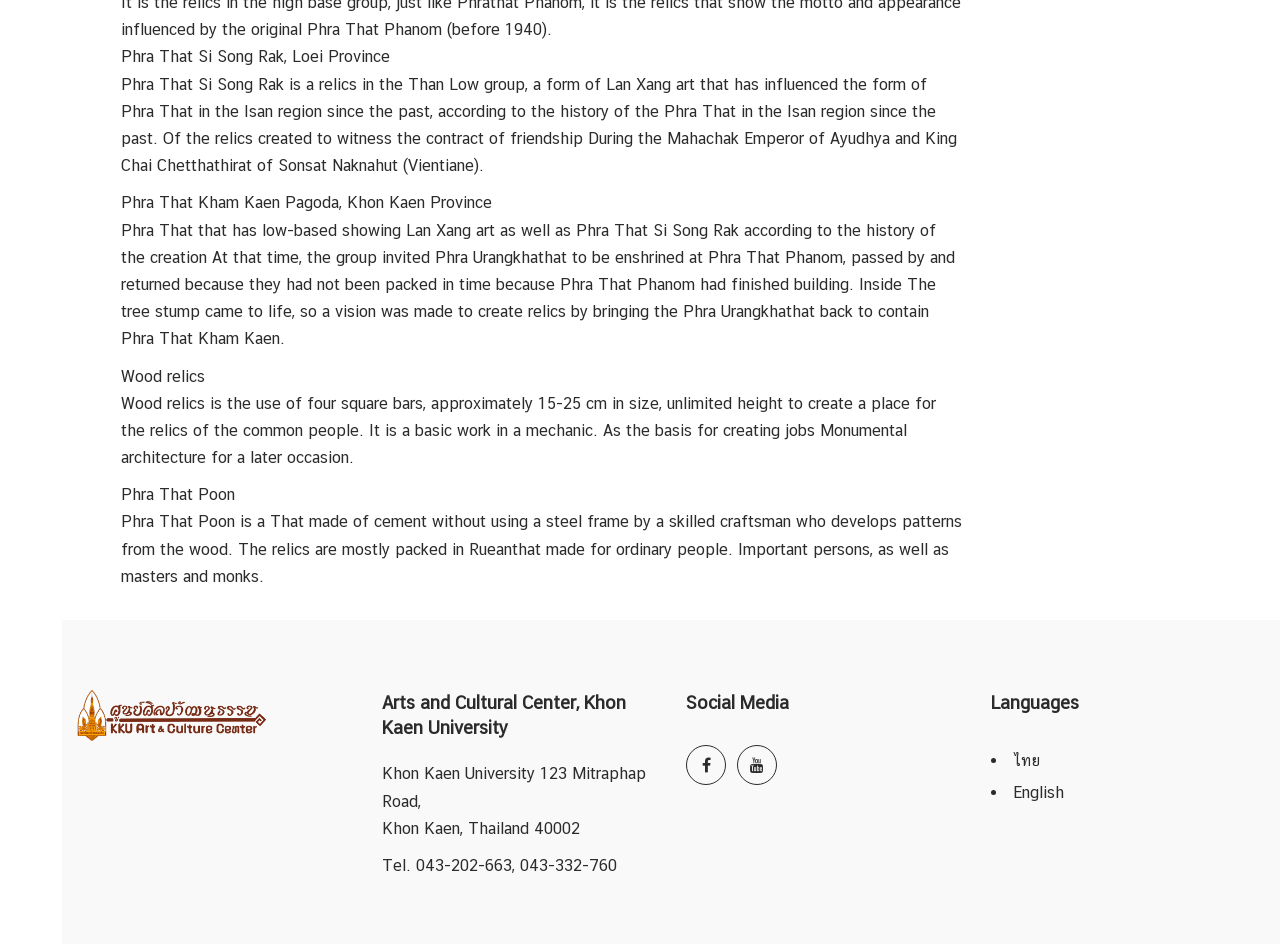Using the information in the image, give a detailed answer to the following question: How many social media links are available on the webpage?

The question is asking about the number of social media links available on the webpage. According to the link elements with IDs 207 and 208, there are two social media links available, represented by the icons  and  respectively.